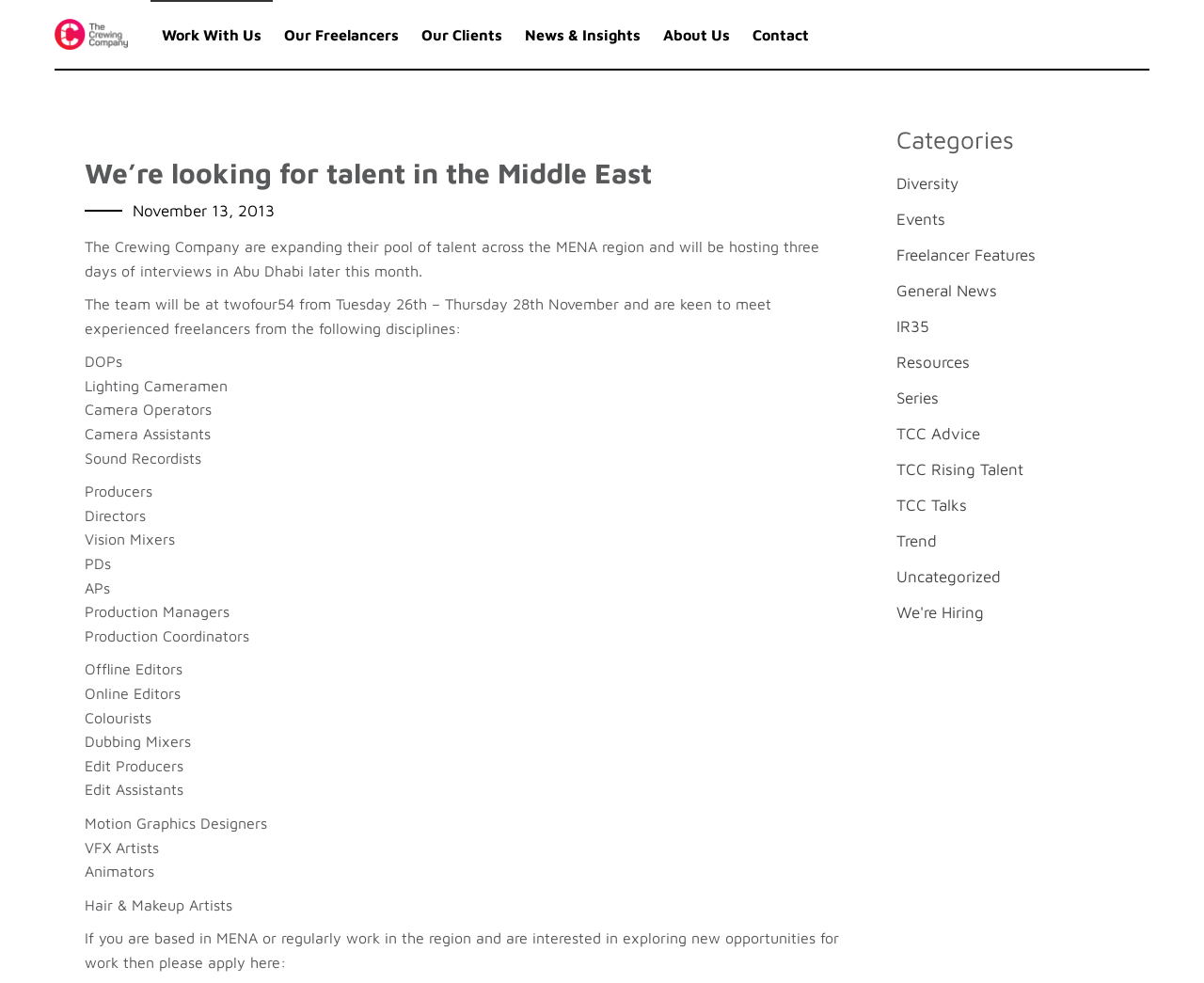Provide a thorough description of this webpage.

The webpage is about The Crewing Company, a freelance video production company, looking for talent in the Middle East. At the top left corner, there is a logo of the company, which is a combination of three images: 'logo', 'dark logo', and 'light logo'. 

Below the logo, there are six navigation links: 'Work With Us', 'Our Freelancers', 'Our Clients', 'News & Insights', 'About Us', and 'Contact'. These links are aligned horizontally and take up about half of the screen width.

The main content of the webpage starts with a heading that reads 'We’re looking for talent in the Middle East'. Below the heading, there is a paragraph of text that explains the company's expansion plans in the MENA region and their upcoming recruitment event in Abu Dhabi.

Following the introductory text, there is a list of 20 job disciplines that the company is looking to recruit, including DOPs, Lighting Cameramen, Camera Operators, and others. These job titles are listed vertically, taking up about half of the screen height.

To the right of the job list, there is a section with a heading 'Categories', which contains 14 links to different categories, such as 'Diversity', 'Events', 'Freelancer Features', and others. These links are aligned vertically and take up about a quarter of the screen width.

At the bottom of the page, there is a call-to-action text that encourages interested freelancers to apply for the recruitment event.